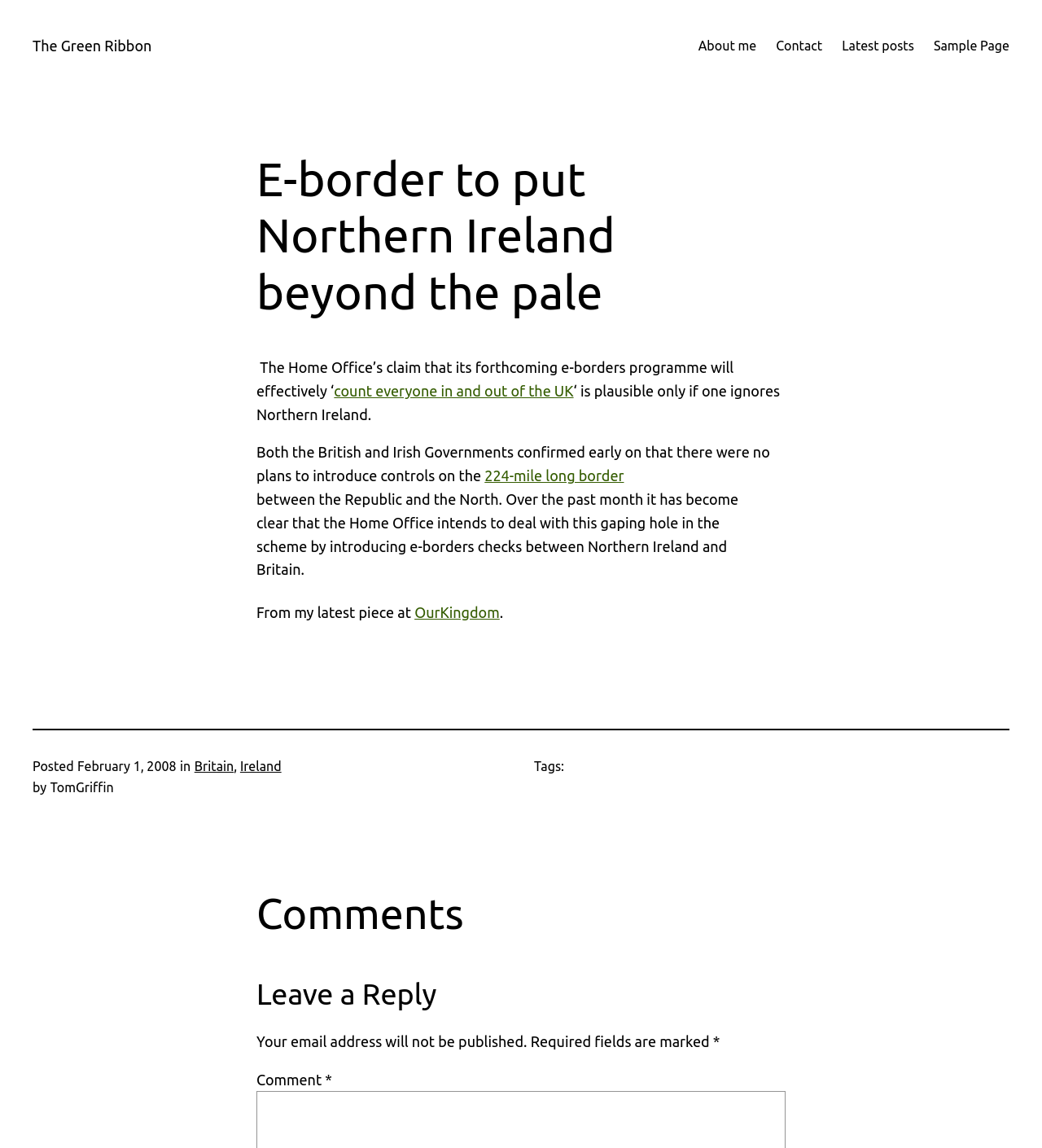Predict the bounding box of the UI element based on the description: "Dennis Green". The coordinates should be four float numbers between 0 and 1, formatted as [left, top, right, bottom].

None